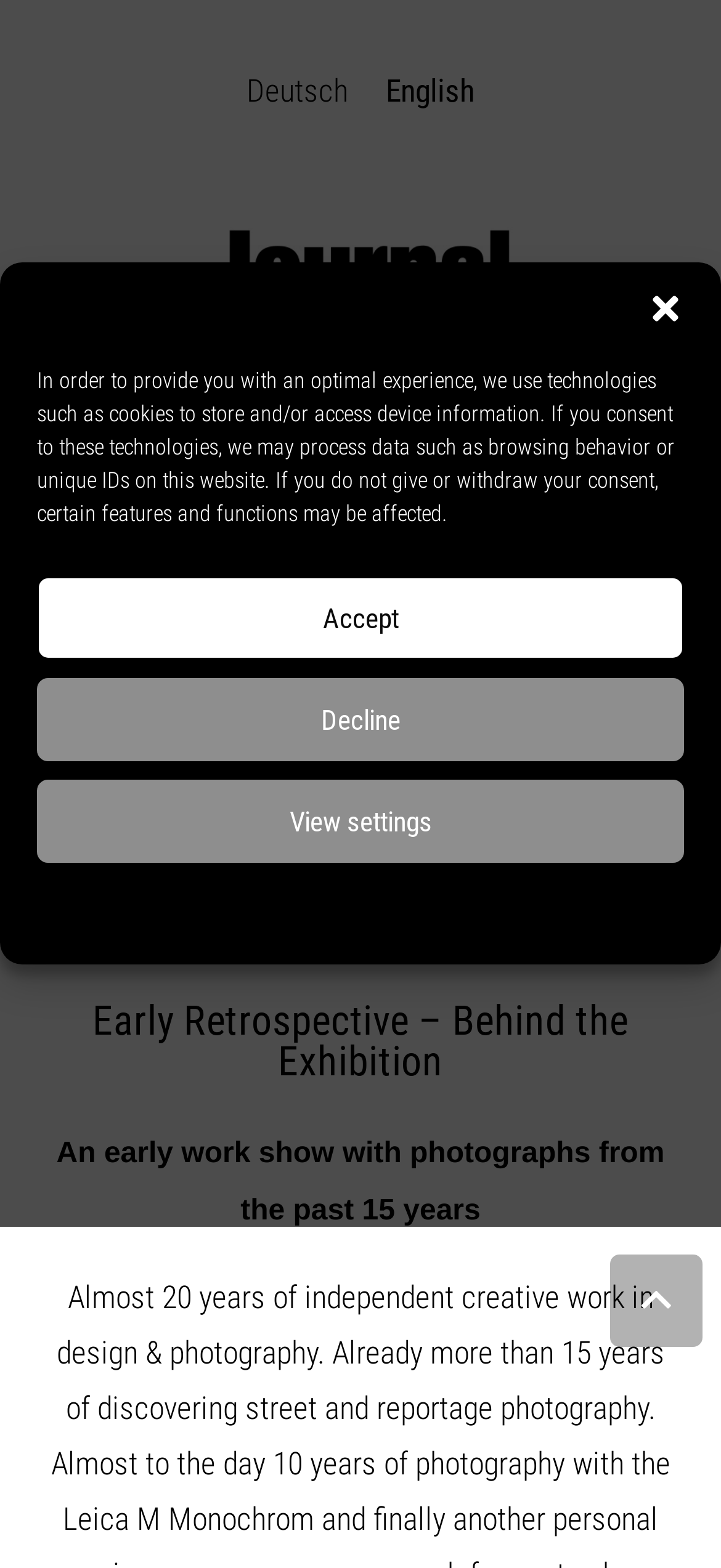Using the format (top-left x, top-left y, bottom-right x, bottom-right y), provide the bounding box coordinates for the described UI element. All values should be floating point numbers between 0 and 1: aria-label="Close dialog"

[0.897, 0.185, 0.949, 0.209]